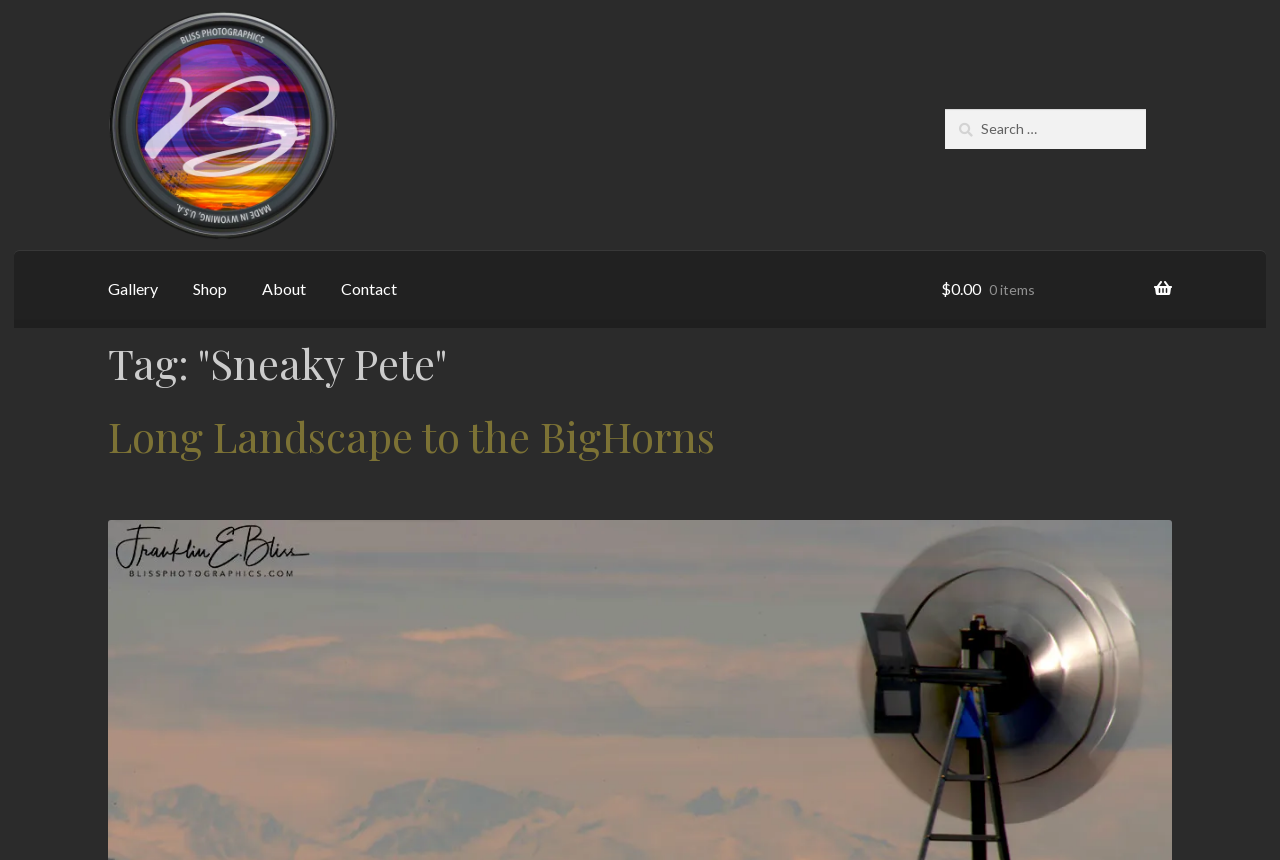Please provide a short answer using a single word or phrase for the question:
What is the name of the photography studio?

Bliss Photographics